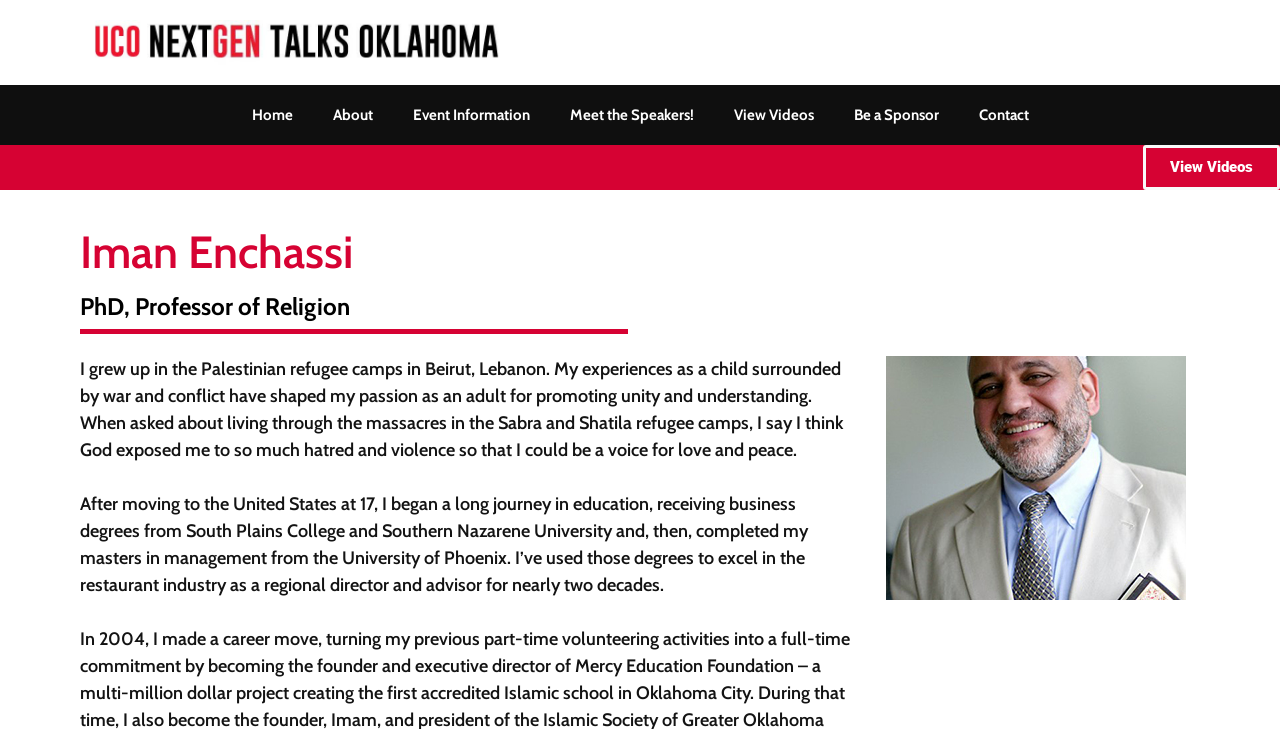Identify the coordinates of the bounding box for the element that must be clicked to accomplish the instruction: "click the UCO Nextgen Talks Oklahoma link".

[0.062, 0.043, 0.391, 0.071]